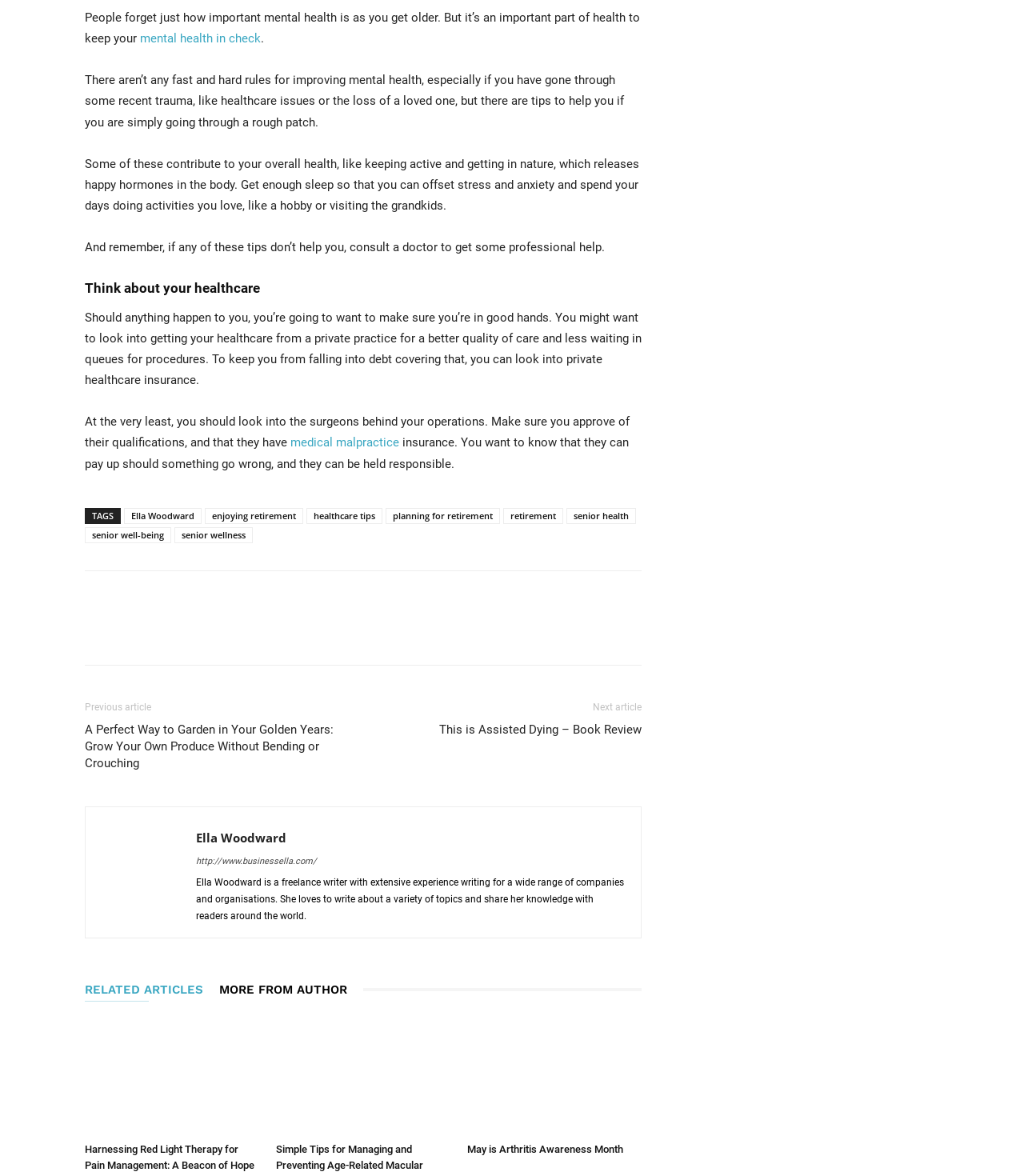Give the bounding box coordinates for the element described as: "MORE FROM AUTHOR".

[0.214, 0.832, 0.355, 0.851]